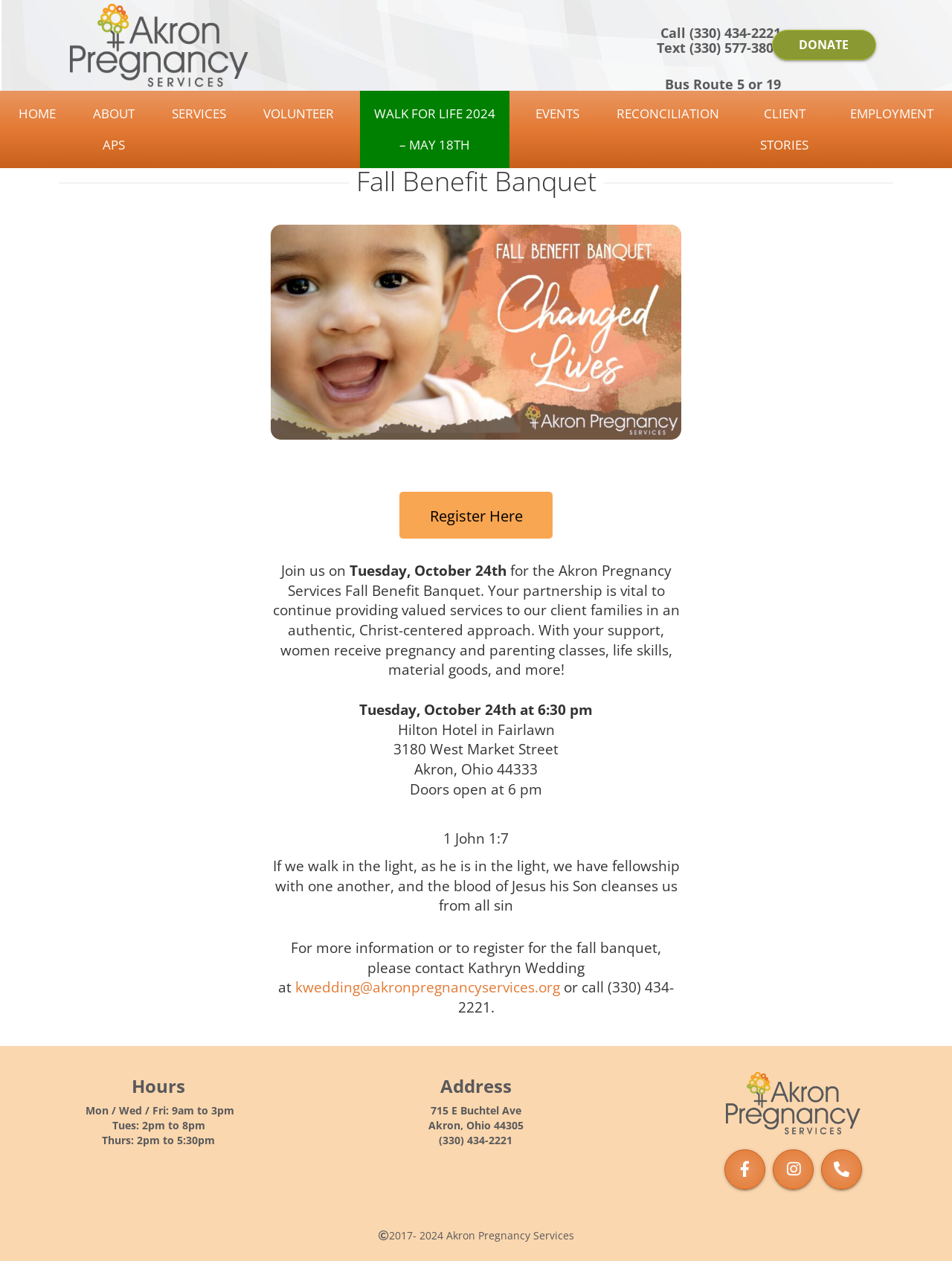What is the phone number to register for the fall banquet?
Please ensure your answer is as detailed and informative as possible.

The phone number to register for the fall banquet can be found in the section describing the Fall Benefit Banquet event, where it is mentioned that for more information or to register, please contact Kathryn Wedding at kwedding@akronpregnancyservices.org or call (330) 434-2221.